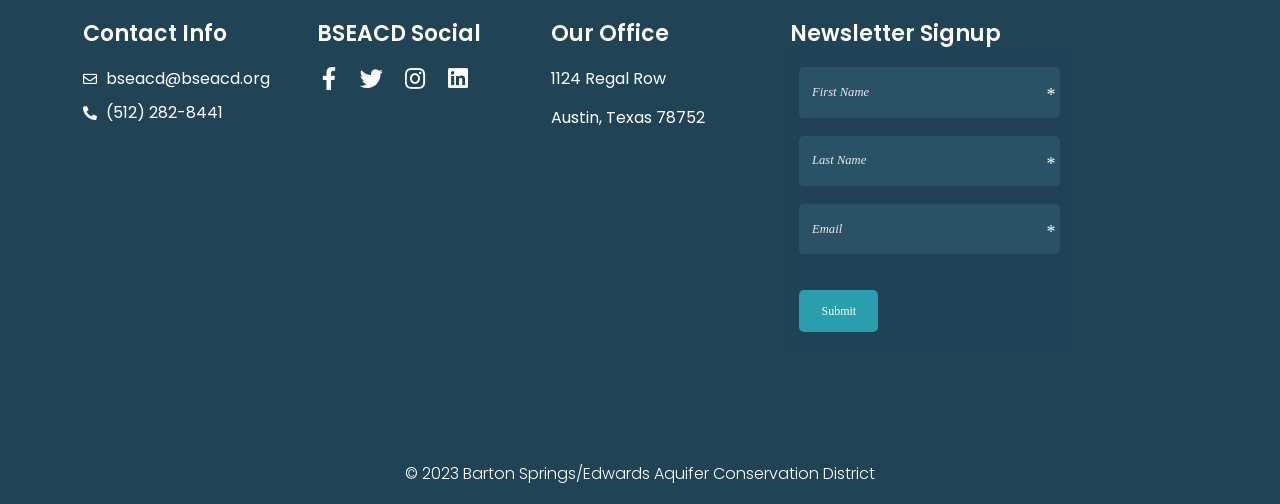Provide the bounding box coordinates for the specified HTML element described in this description: "name="data[fname]" placeholder="First Name"". The coordinates should be four float numbers ranging from 0 to 1, in the format [left, top, right, bottom].

[0.625, 0.133, 0.828, 0.233]